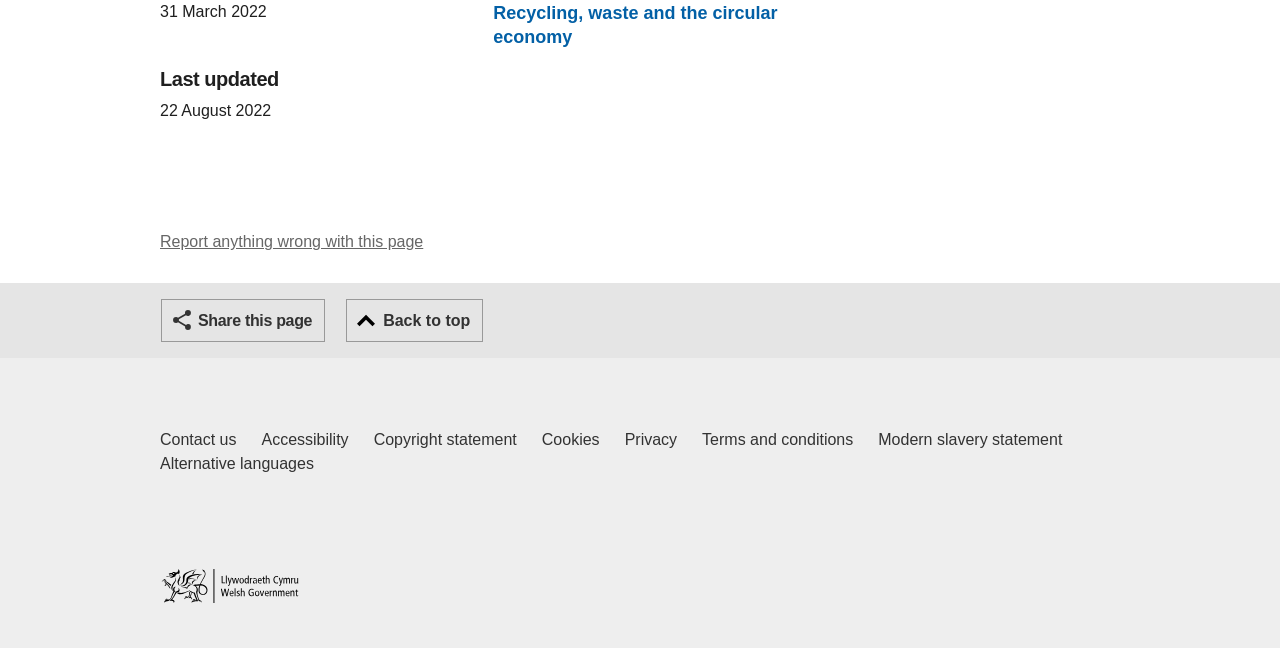What is the last updated date?
Answer the question in a detailed and comprehensive manner.

I found the last updated date by looking at the time element with the text '22 August 2022' which is a child of the element with the text 'Last updated'.